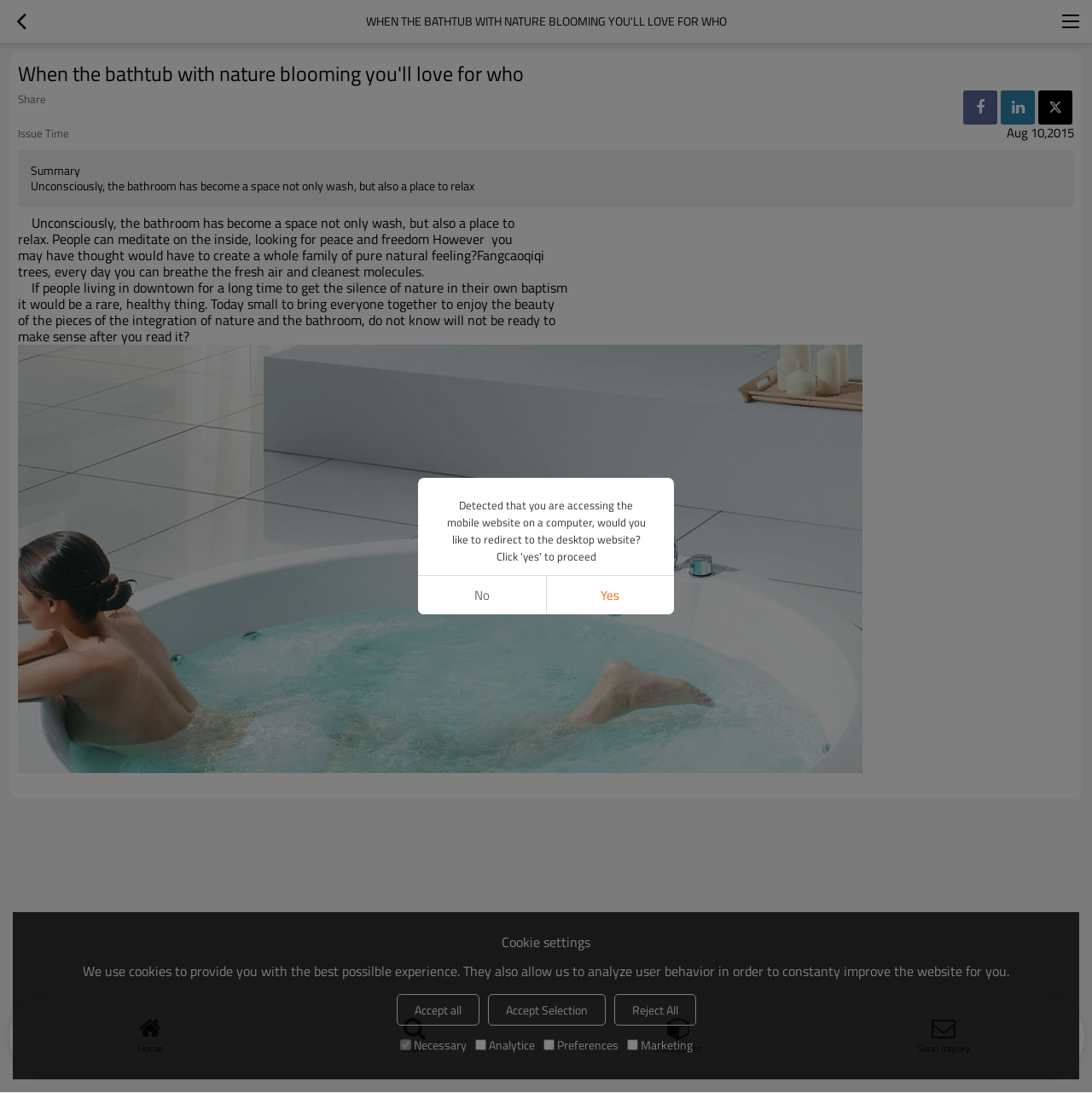Pinpoint the bounding box coordinates of the area that should be clicked to complete the following instruction: "Click the yes button". The coordinates must be given as four float numbers between 0 and 1, i.e., [left, top, right, bottom].

[0.5, 0.527, 0.617, 0.562]